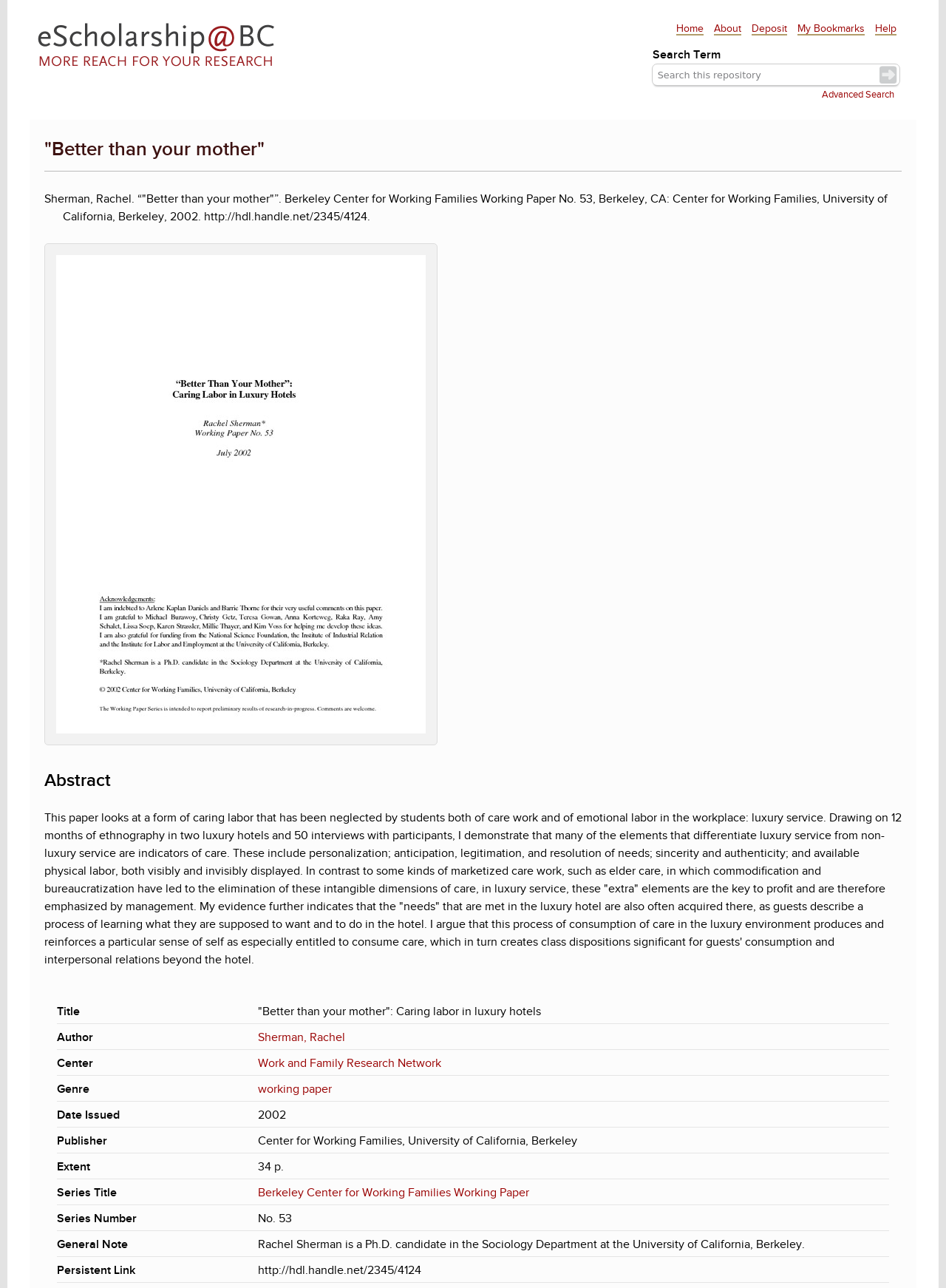Articulate a detailed summary of the webpage's content and design.

This webpage appears to be a research paper repository, specifically showcasing a paper titled "Better than your mother" by Rachel Sherman. The page is divided into several sections.

At the top, there is a navigation bar with links to "Home", "About", "Deposit", "My Bookmarks", and "Help". Below this, there is a search bar with a label "Search Term" and a button to initiate the search. Next to the search bar, there is a link to "Advanced Search".

The main content of the page is dedicated to the research paper. The title "Better than your mother" is prominently displayed, followed by a brief abstract that summarizes the paper's content. The abstract discusses the concept of luxury service and its relation to care work.

Below the abstract, there is a section with detailed information about the paper, including the author, center, genre, date issued, publisher, extent, series title, series number, and general note. This section is organized in a list format with clear labels and corresponding values.

On the right side of the page, there is a link to "PREVIEW Datastream" with an accompanying image. This link is positioned above the abstract.

Overall, the webpage is well-organized and easy to navigate, with clear headings and concise text that effectively convey the content of the research paper.